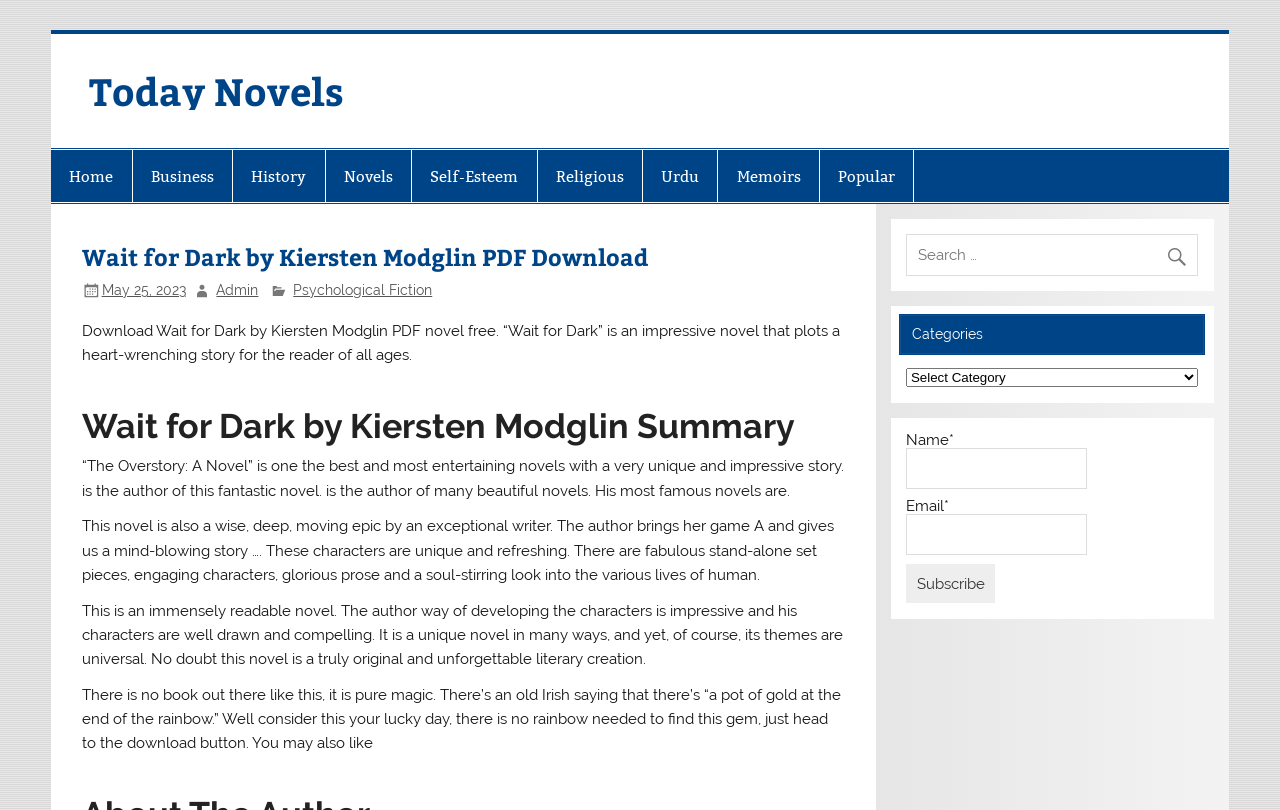Refer to the screenshot and give an in-depth answer to this question: What is the author's writing style?

Based on the webpage's summary and description of the novel, it appears that the author's writing style is impressive and unique, with the ability to craft a heart-wrenching story and develop compelling characters.